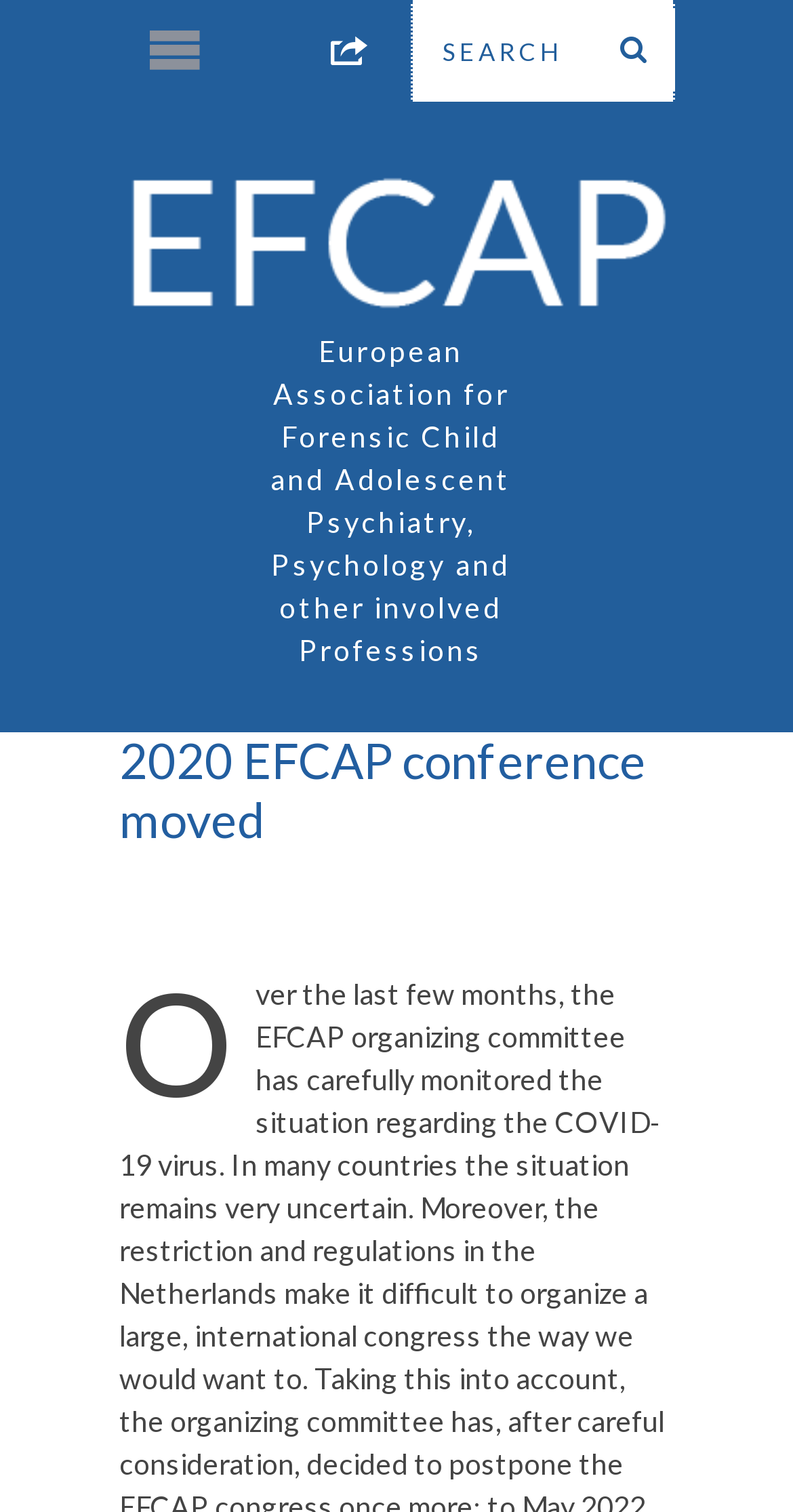What is the title or heading displayed on the webpage?

2020 EFCAP conference moved